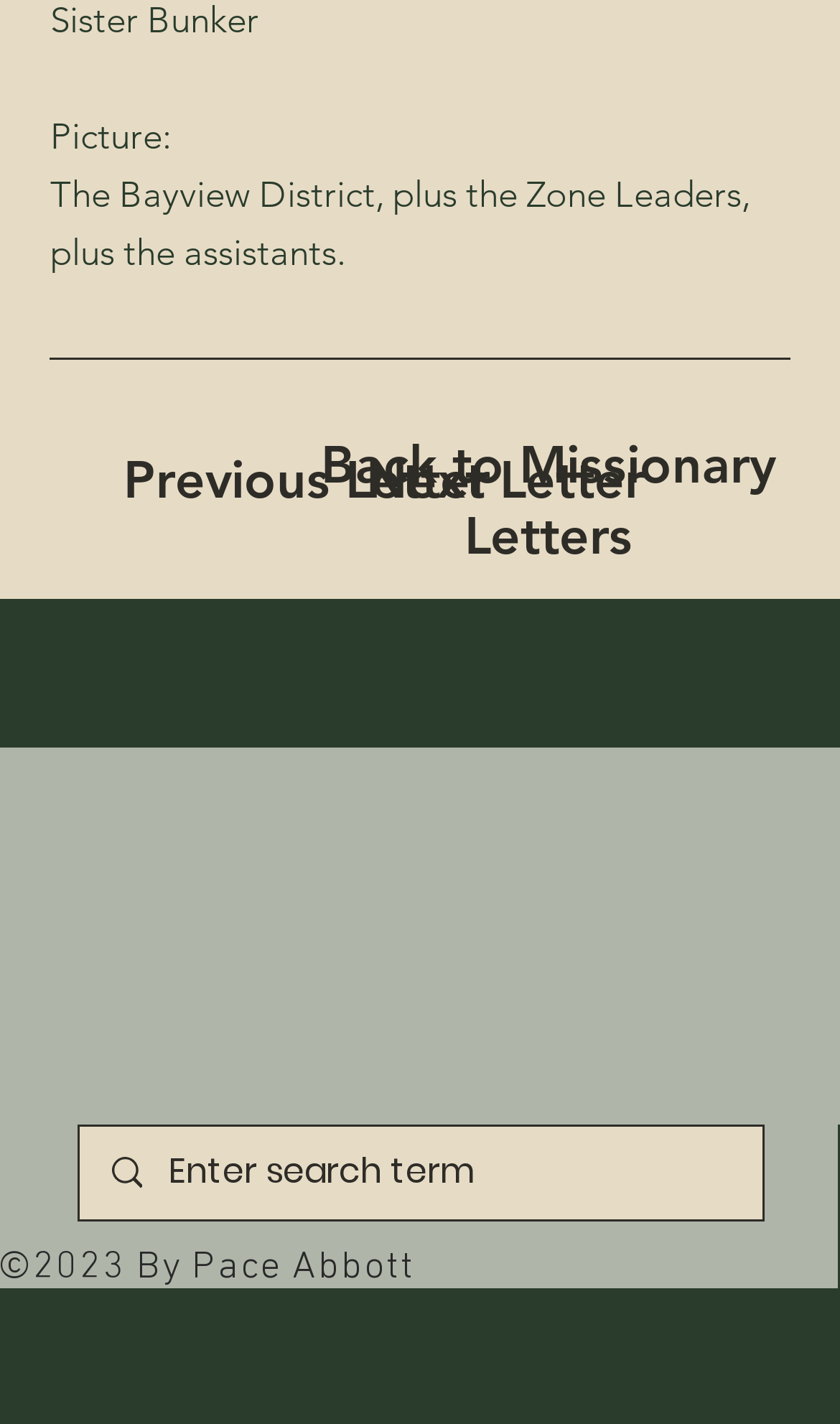Determine the bounding box coordinates for the HTML element described here: "Archive".

[0.018, 0.623, 0.97, 0.691]